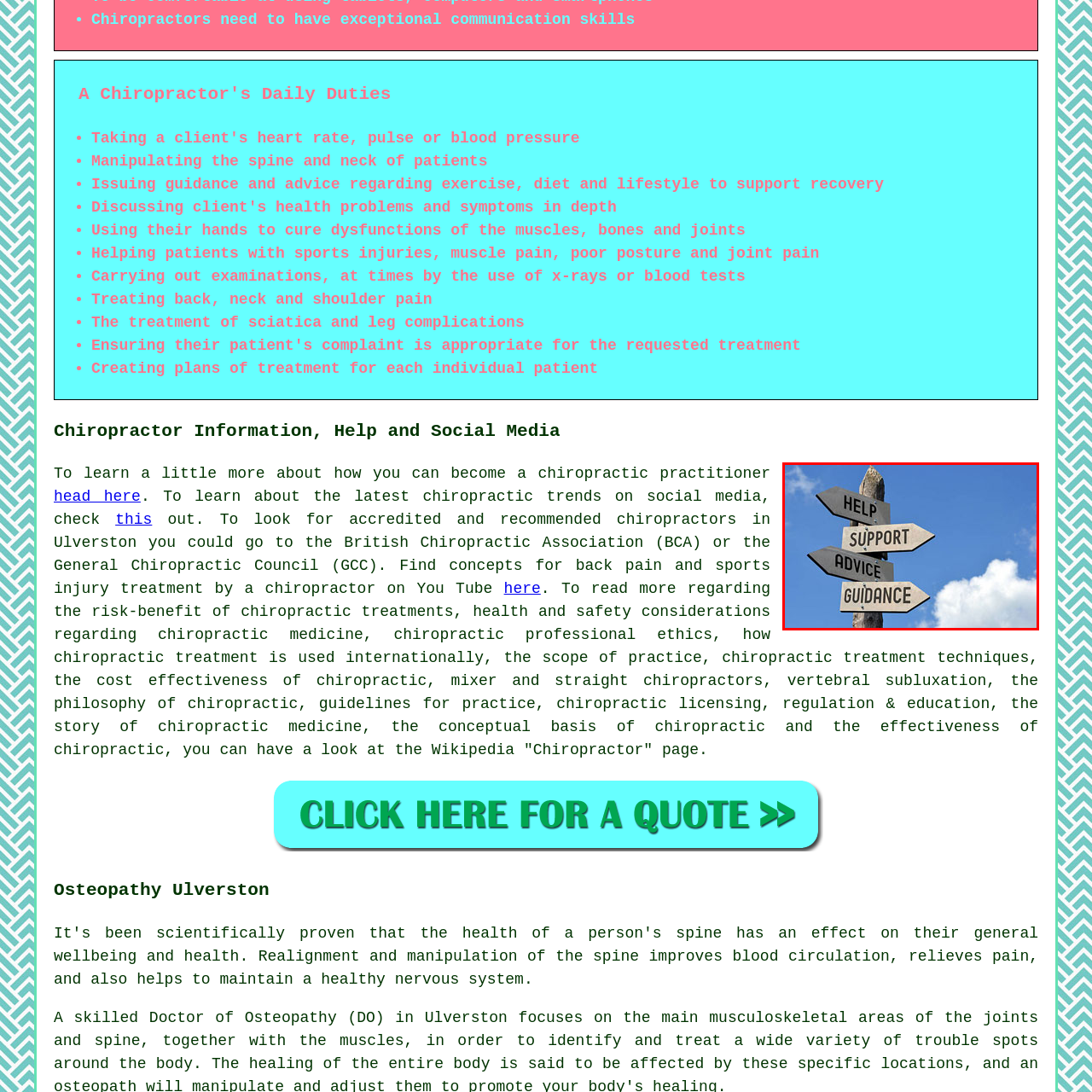Analyze the picture within the red frame, How many directional arrows are on the signpost? 
Provide a one-word or one-phrase response.

Four